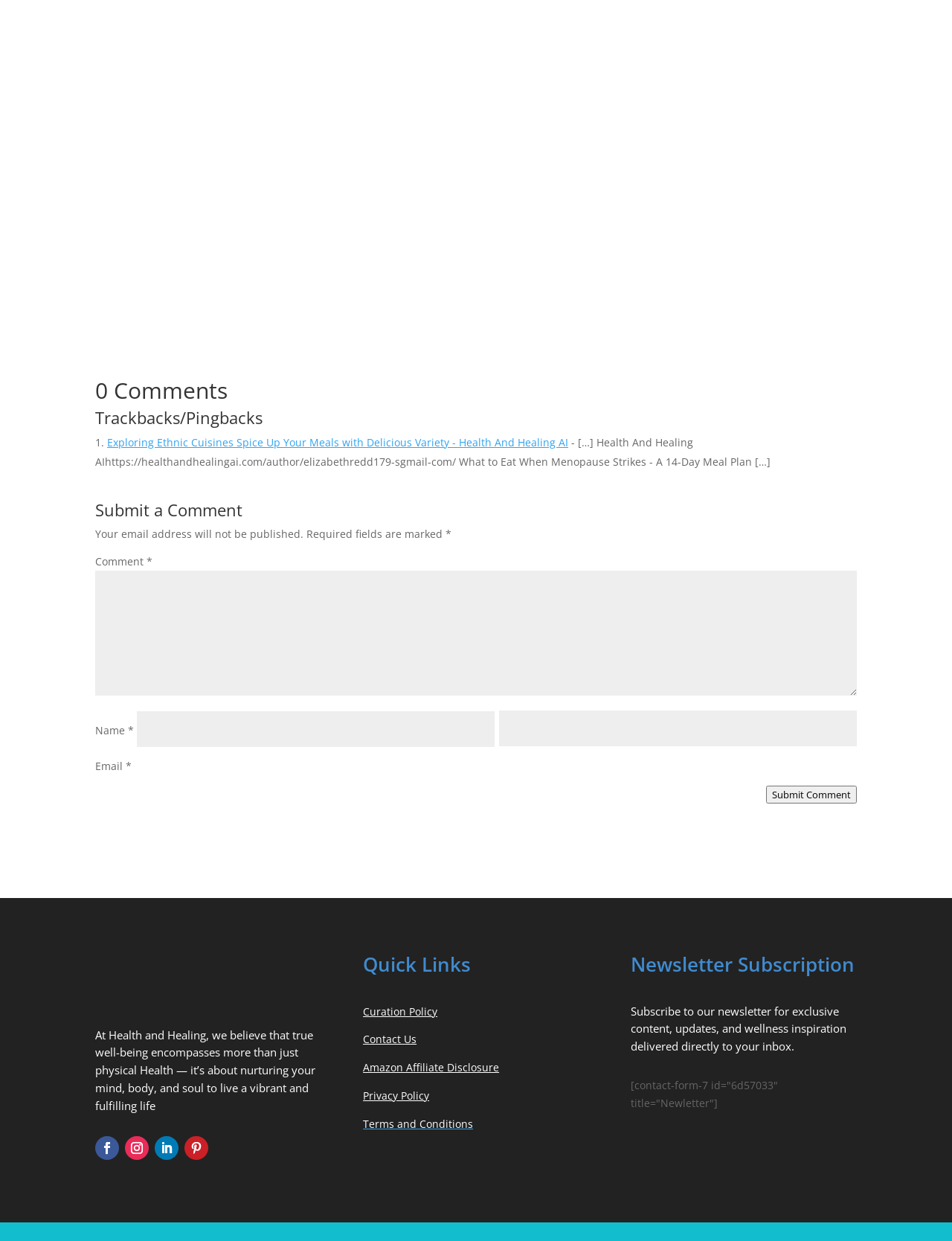Locate the bounding box coordinates of the item that should be clicked to fulfill the instruction: "Click the 'Contact Us' link".

[0.381, 0.832, 0.438, 0.843]